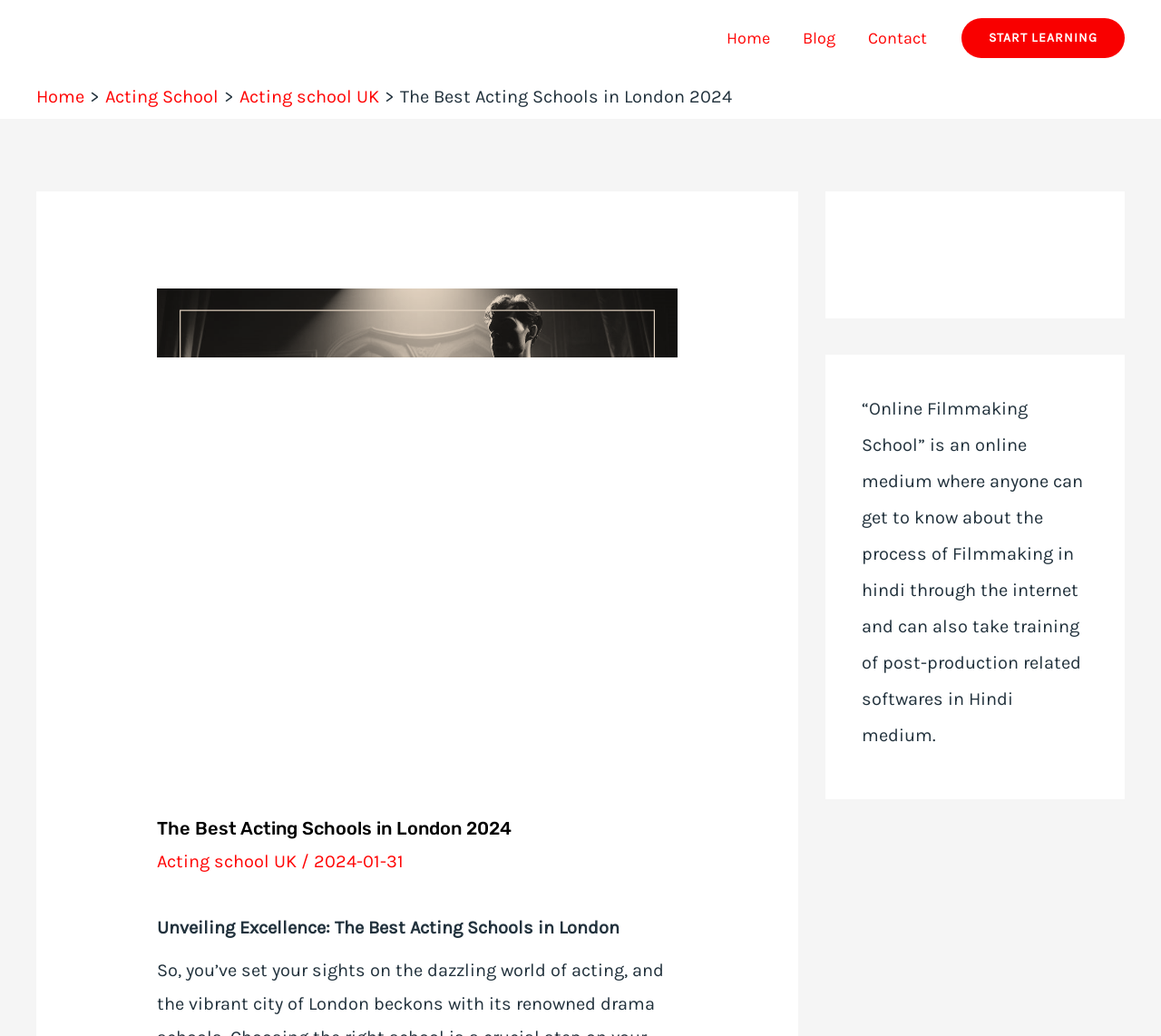Please answer the following query using a single word or phrase: 
What is the topic of the webpage?

Acting schools in London